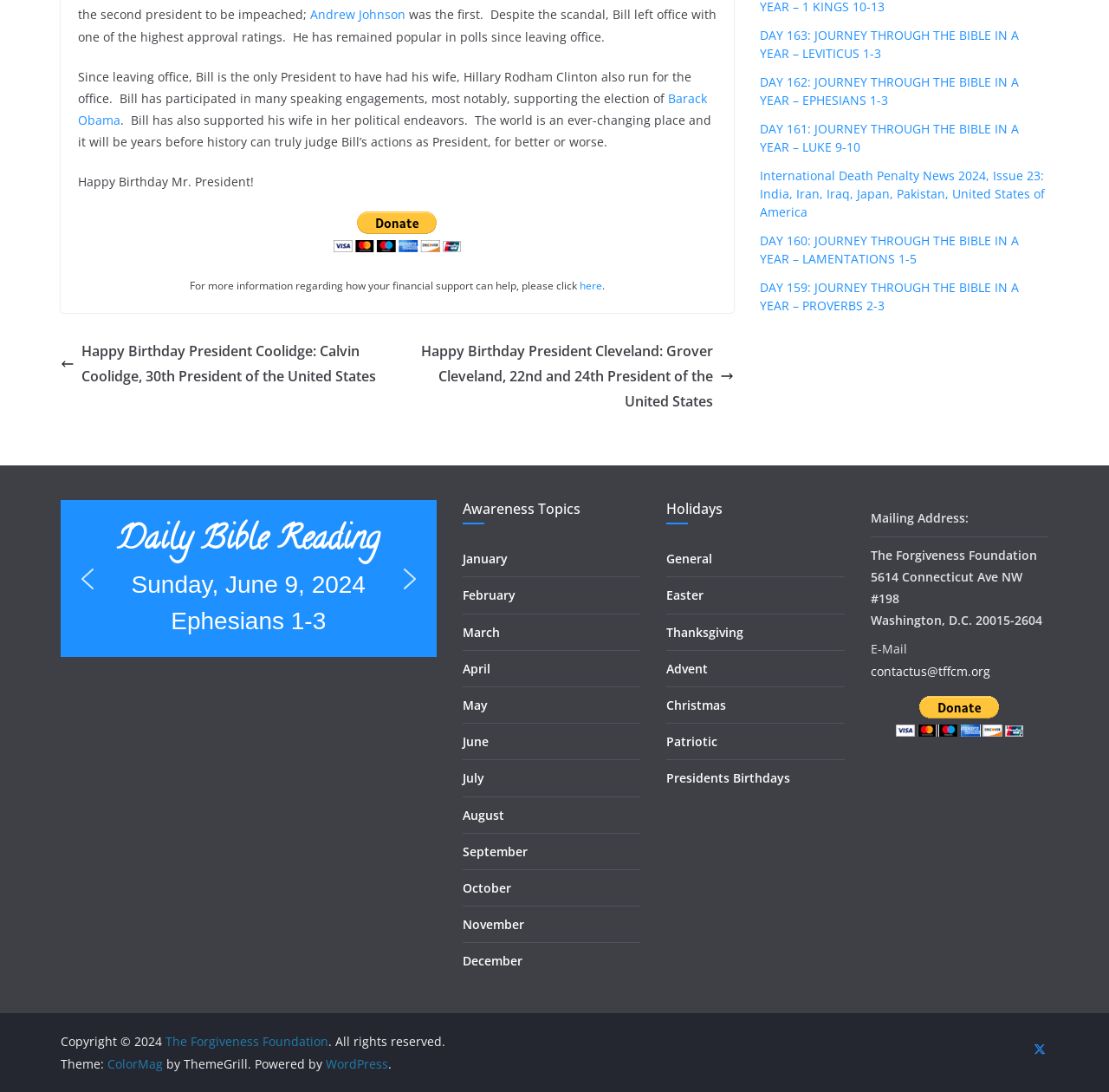Please specify the bounding box coordinates of the clickable section necessary to execute the following command: "Click the 'Donate with PayPal button'".

[0.301, 0.193, 0.416, 0.231]